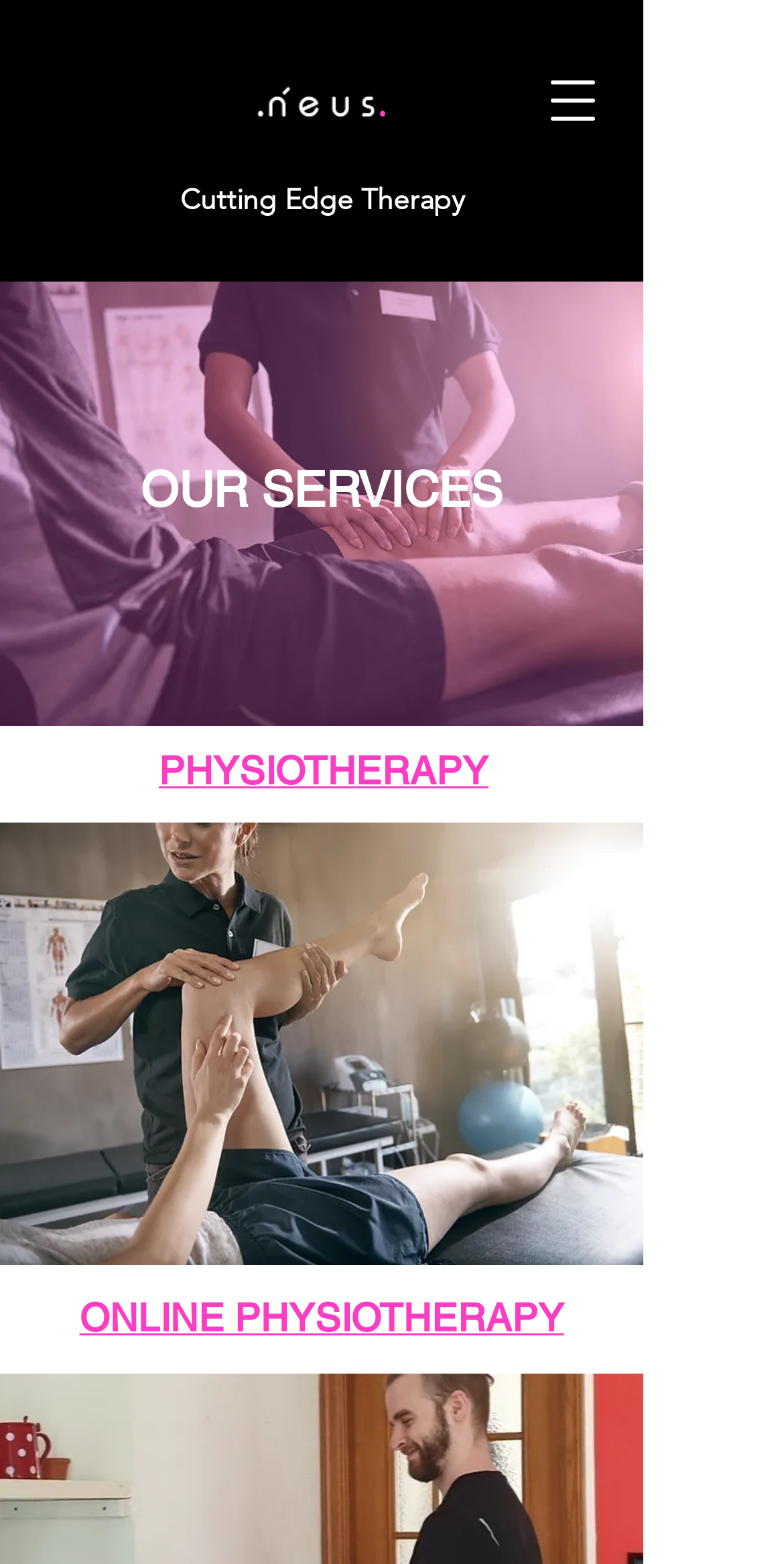Generate a comprehensive description of the contents of the webpage.

The webpage is about Neus Physio, a physiotherapy service provider. At the top left, there is a small logo image of Neus Physio. Below the logo, there is a heading "Cutting Edge Therapy" in a prominent position. 

On the top right, there is a navigation menu button with an icon. When clicked, it opens a dialog popup. 

Below the navigation menu button, there is a large image that takes up most of the width, likely related to sports injury. 

Under the image, there are three main sections. The first section is headed by "OUR SERVICES" and is located at the top. The second section is headed by "PHYSIOTHERAPY" and is positioned below the first section. The third section is headed by "ONLINE PHYSIOTHERAPY" and is located at the bottom.